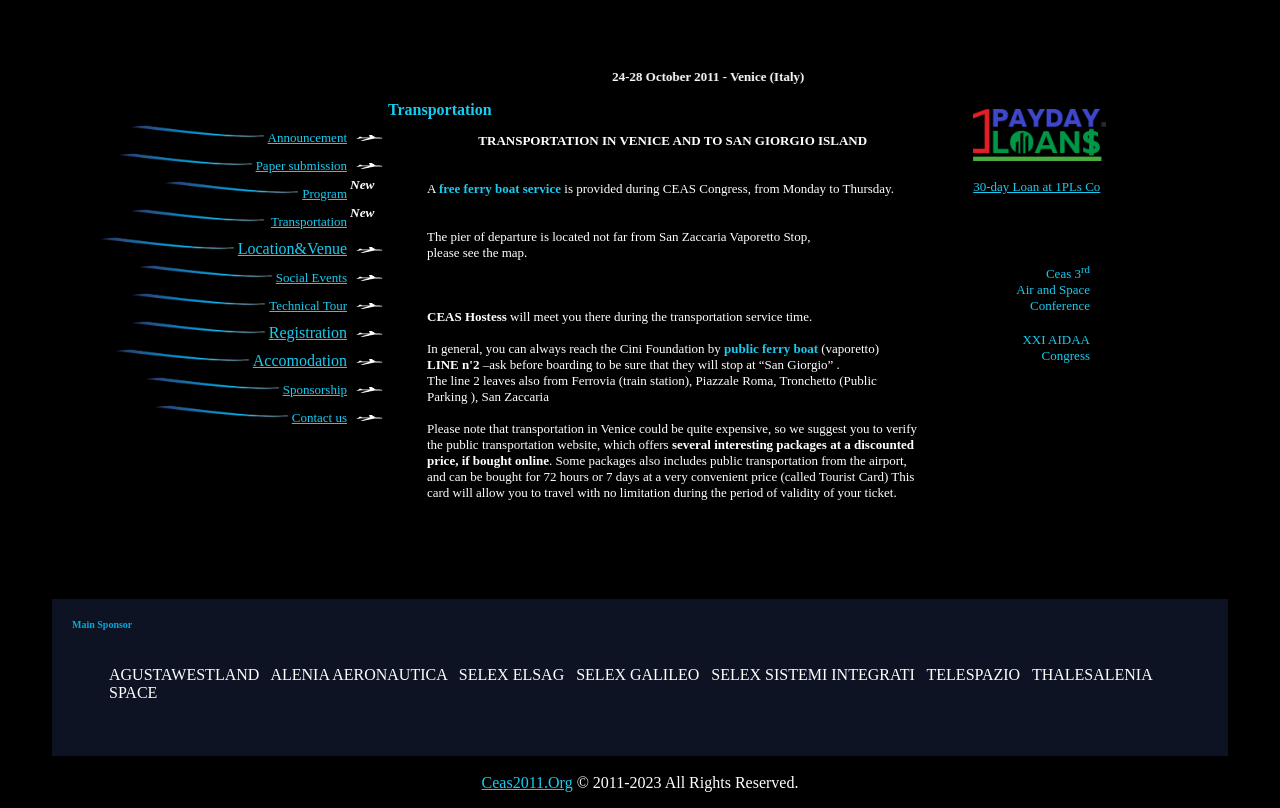Please determine the bounding box coordinates of the clickable area required to carry out the following instruction: "View the 'Paper submission' page". The coordinates must be four float numbers between 0 and 1, represented as [left, top, right, bottom].

[0.2, 0.196, 0.271, 0.214]